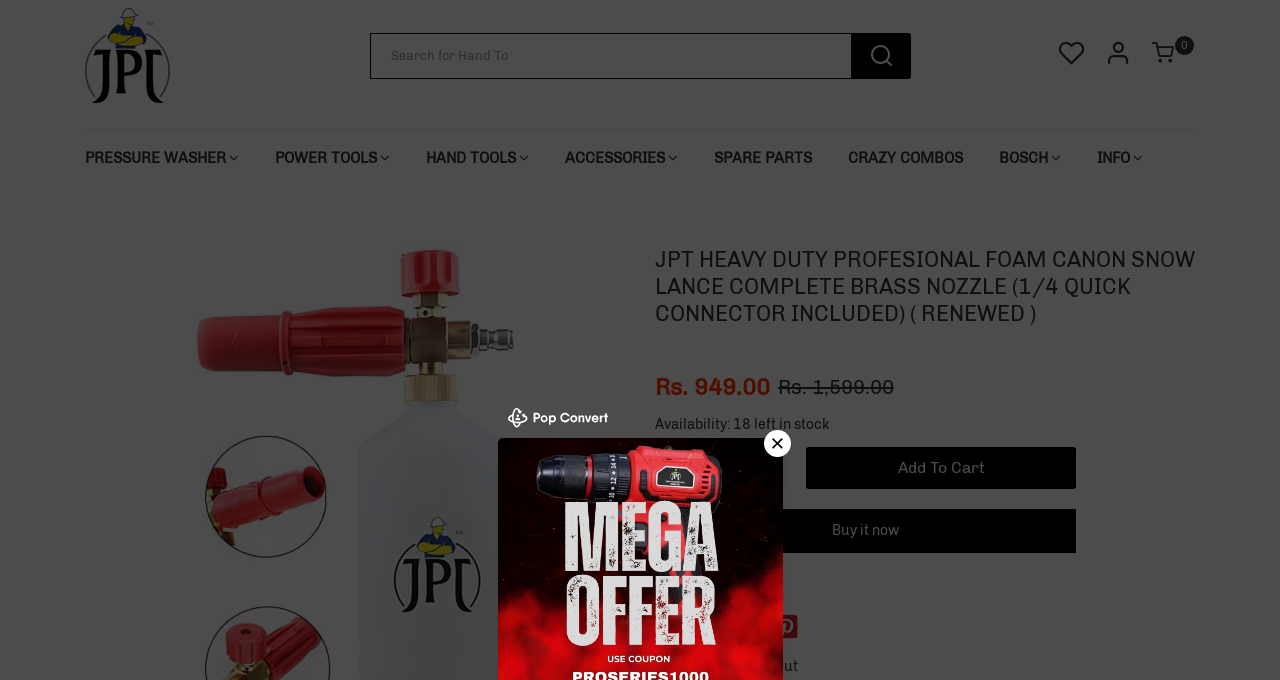Please locate the bounding box coordinates of the element that should be clicked to achieve the given instruction: "Add To Cart".

[0.63, 0.657, 0.841, 0.719]